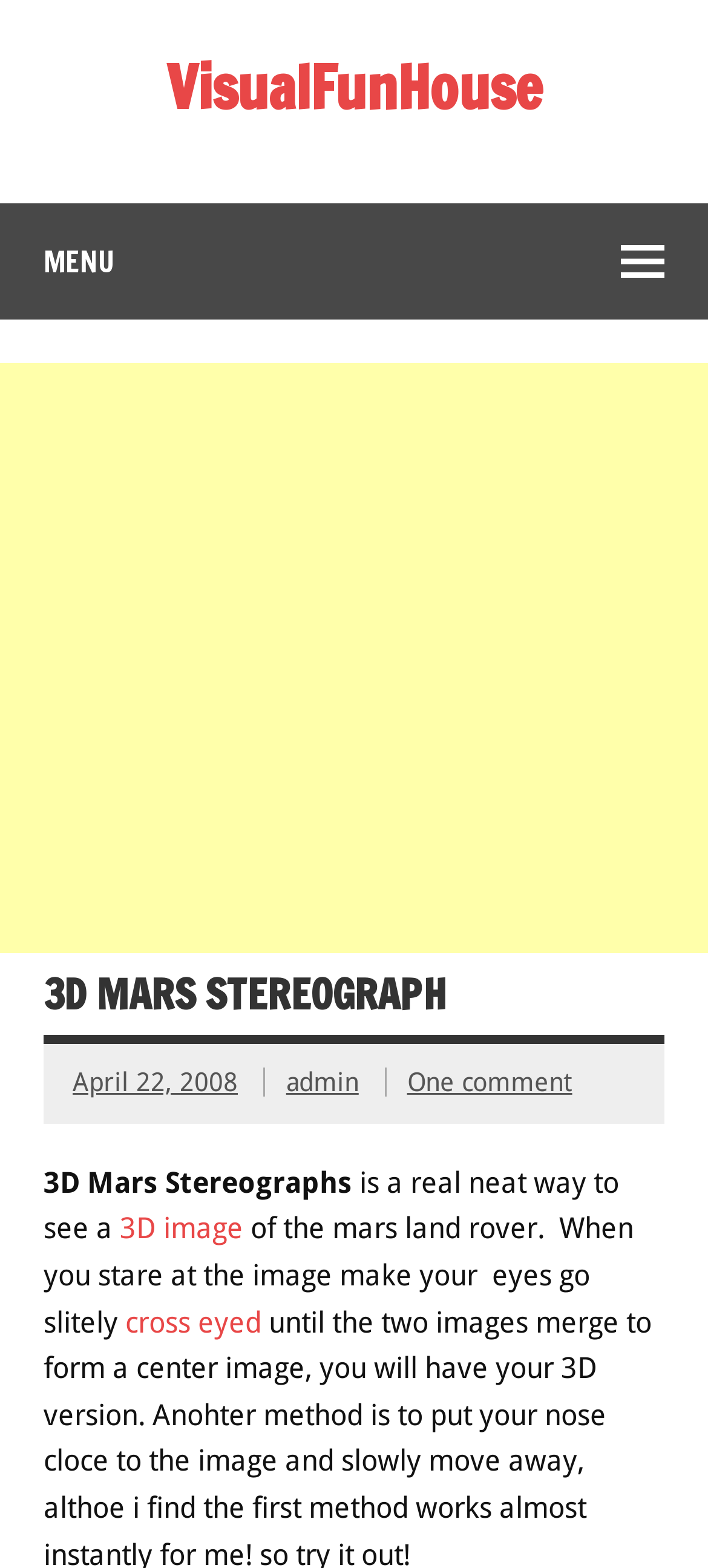Generate a comprehensive description of the contents of the webpage.

The webpage is titled "3D Mars Stereograph | VisualFunHouse" and has a prominent link to "VisualFunHouse" at the top center of the page. Below this, there is a heading that says "MENU" with an icon, which spans the entire width of the page. 

Underneath the menu, there is a large iframe that takes up most of the page's width and about a quarter of its height, containing an advertisement. 

To the right of the advertisement, there is a heading that reads "3D MARS STEREOGRAPH" in a relatively large font size. Below this, there are three links: "April 22, 2008", "admin", and "One comment", which are aligned horizontally and take up about a quarter of the page's width.

Below these links, there is a paragraph of text that describes 3D Mars Stereographs, stating that it is a real neat way to see a 3D image of the Mars land rover. The text also provides instructions on how to view the image, advising the user to stare at the image and make their eyes go slightly cross-eyed. The text is broken up into three parts, with the middle part being a link to "3D image" and the last part being a link to "cross eyed".